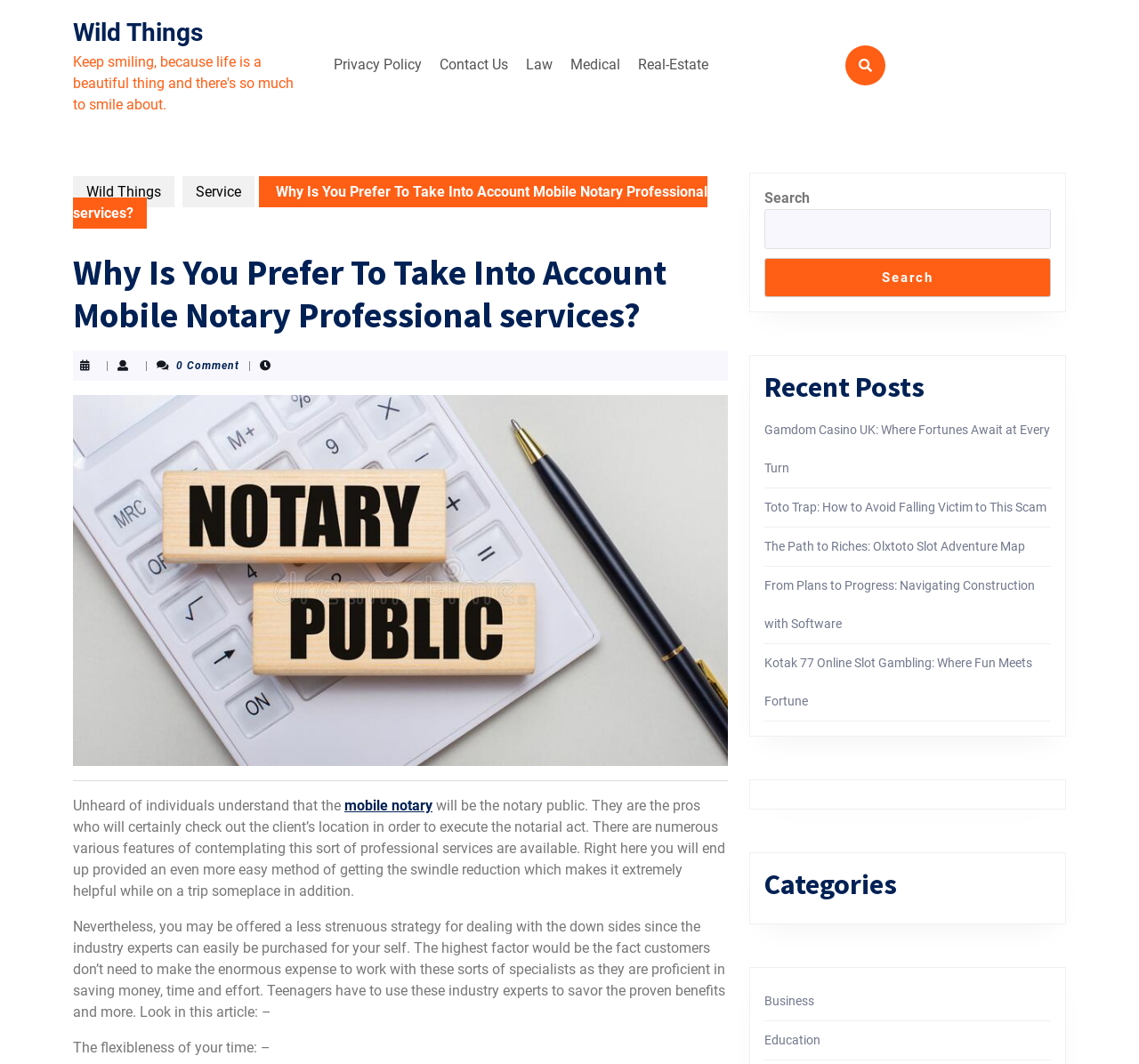Identify the bounding box coordinates of the specific part of the webpage to click to complete this instruction: "View the 'Categories' section".

[0.671, 0.816, 0.923, 0.848]